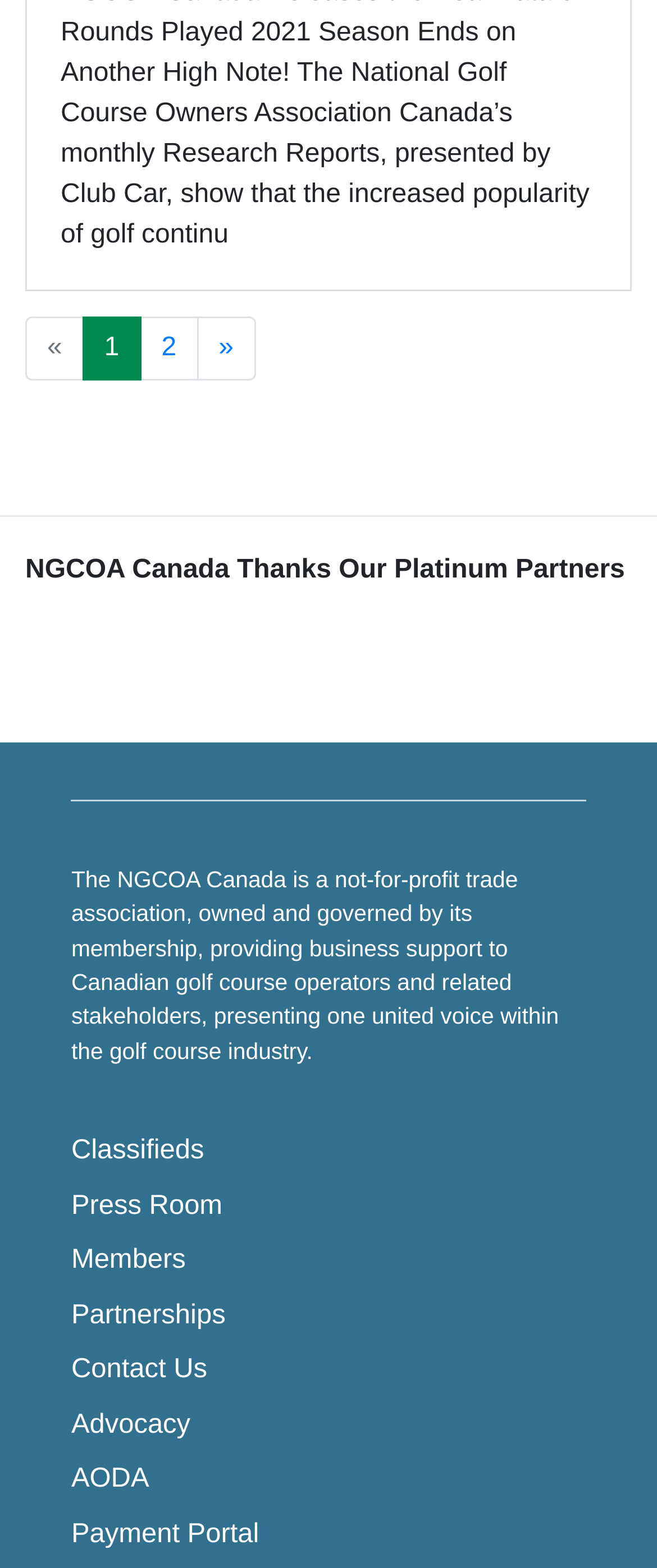Please identify the bounding box coordinates of the clickable area that will allow you to execute the instruction: "visit Press Room".

[0.108, 0.756, 0.339, 0.782]